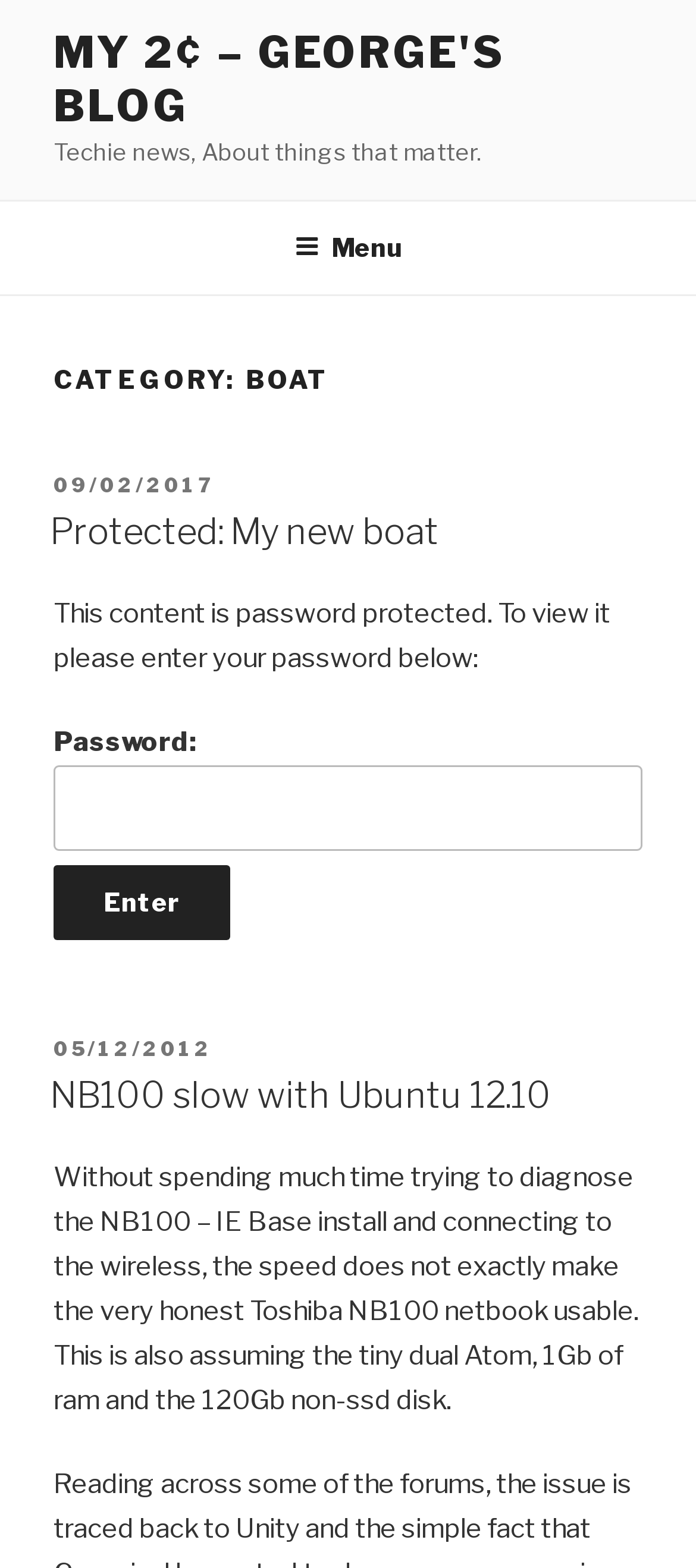Given the element description: "parent_node: Password: name="post_password"", predict the bounding box coordinates of the UI element it refers to, using four float numbers between 0 and 1, i.e., [left, top, right, bottom].

[0.077, 0.488, 0.923, 0.543]